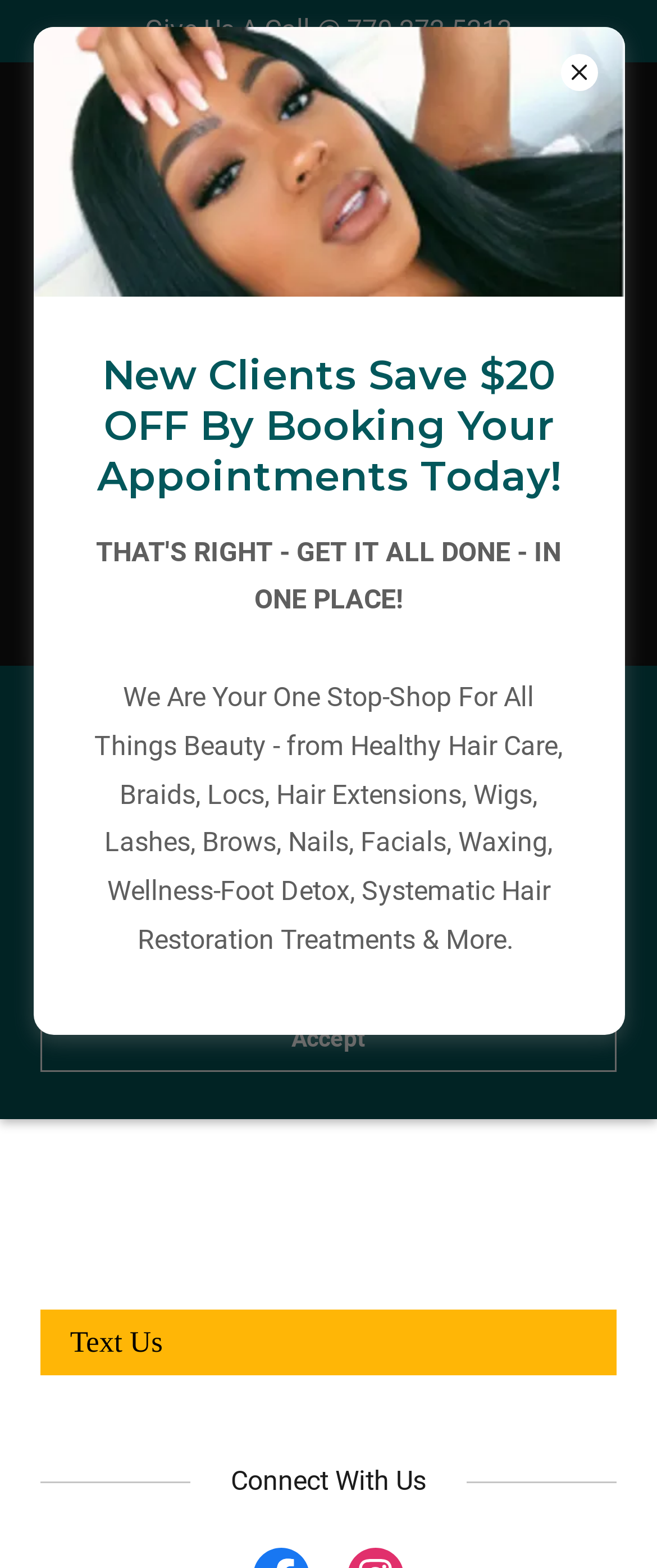Can you look at the image and give a comprehensive answer to the question:
What is the website about?

I inferred that the website is about salon and spa services by reading the static text 'We Are Your One Stop-Shop For All Things Beauty - from Healthy Hair Care, Braids, Locs, Hair Extensions, Wigs, Lashes, Brows, Nails, Facials, Waxing, Wellness-Foot Detox, Systematic Hair Restoration Treatments & More.' which describes the services offered.